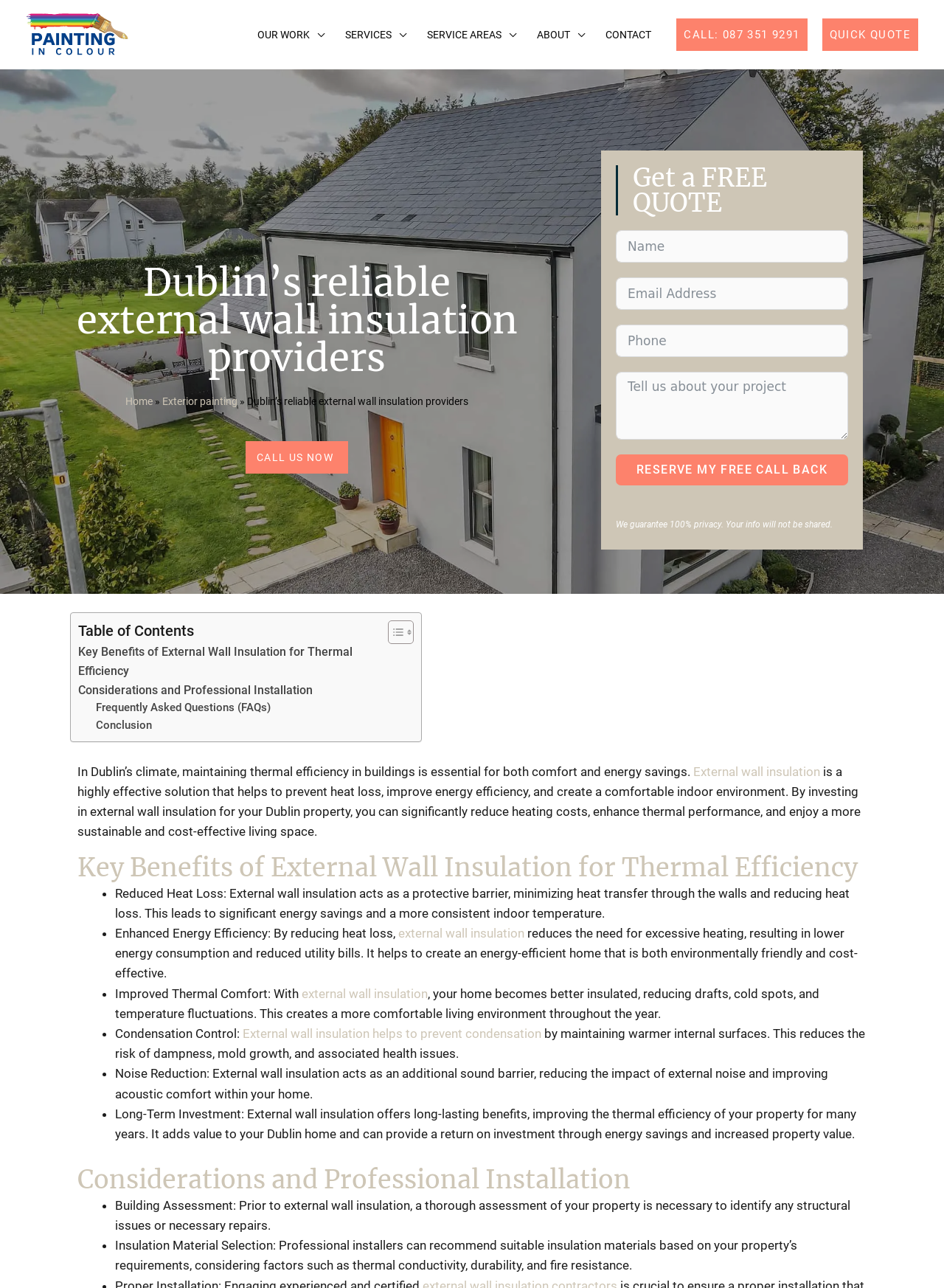Please specify the bounding box coordinates of the clickable region to carry out the following instruction: "Read more about 'Key Benefits of External Wall Insulation for Thermal Efficiency'". The coordinates should be four float numbers between 0 and 1, in the format [left, top, right, bottom].

[0.083, 0.499, 0.403, 0.528]